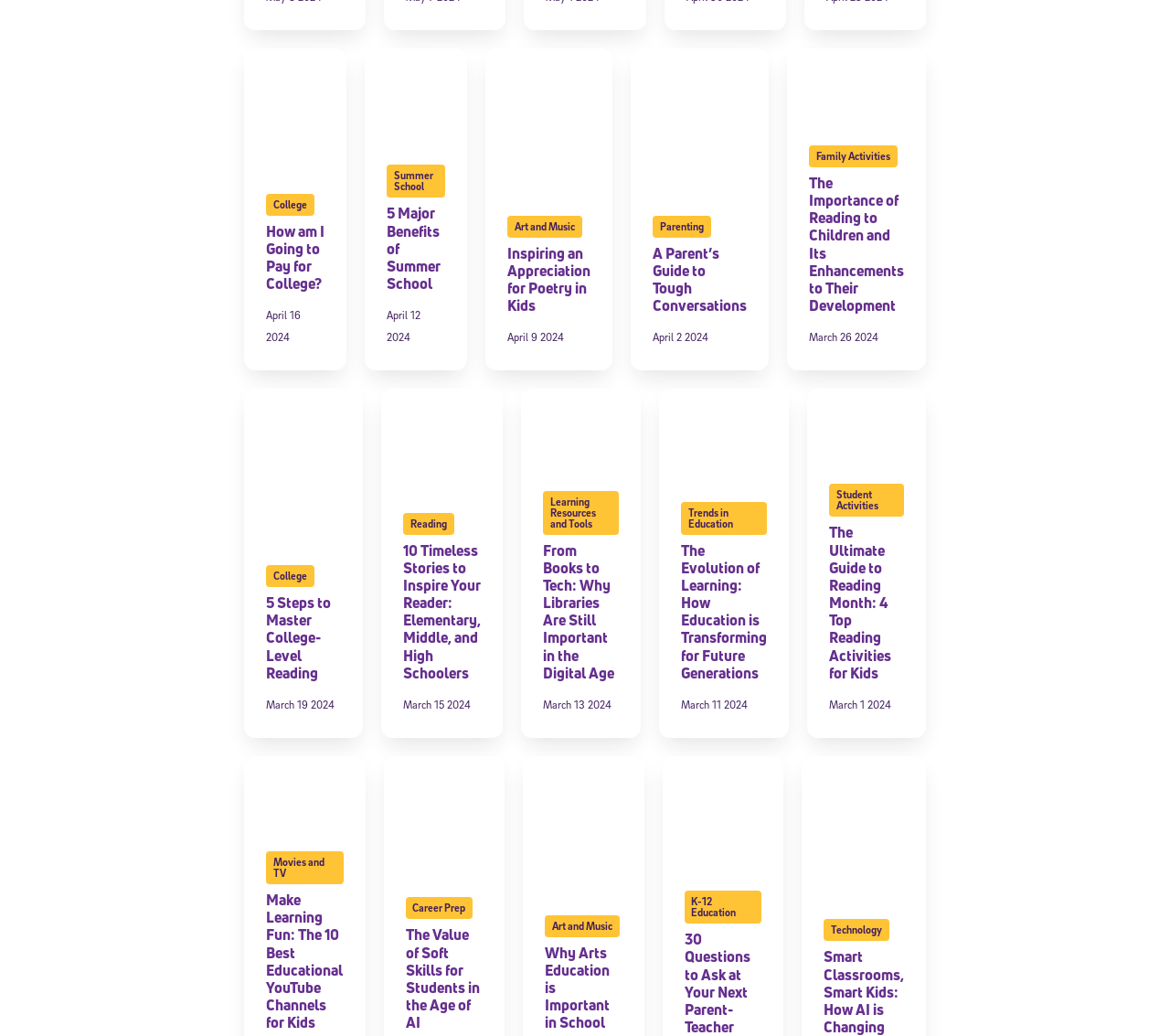Please specify the coordinates of the bounding box for the element that should be clicked to carry out this instruction: "Read the poem in the green book". The coordinates must be four float numbers between 0 and 1, formatted as [left, top, right, bottom].

[0.434, 0.234, 0.505, 0.305]